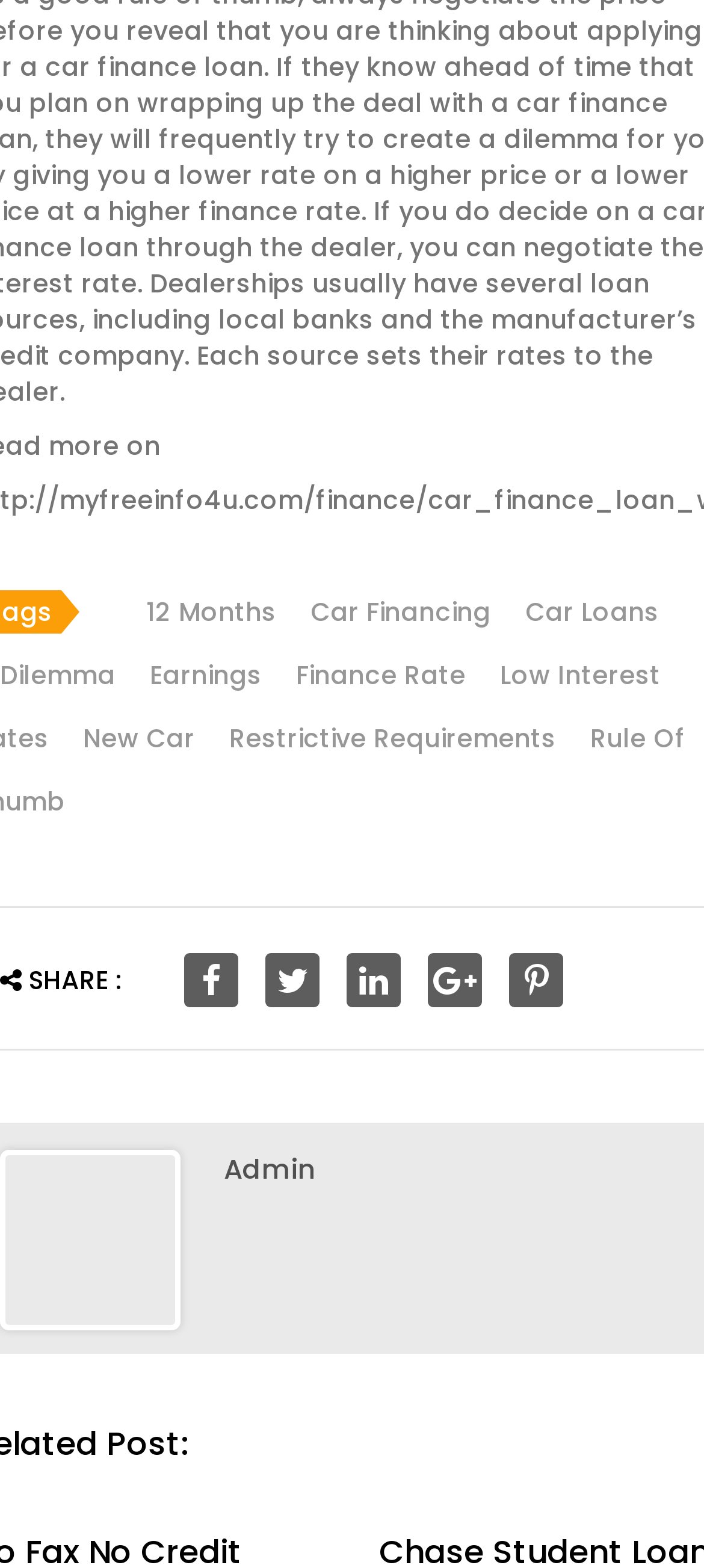What is the purpose of the icons on the webpage?
Look at the screenshot and give a one-word or phrase answer.

Sharing